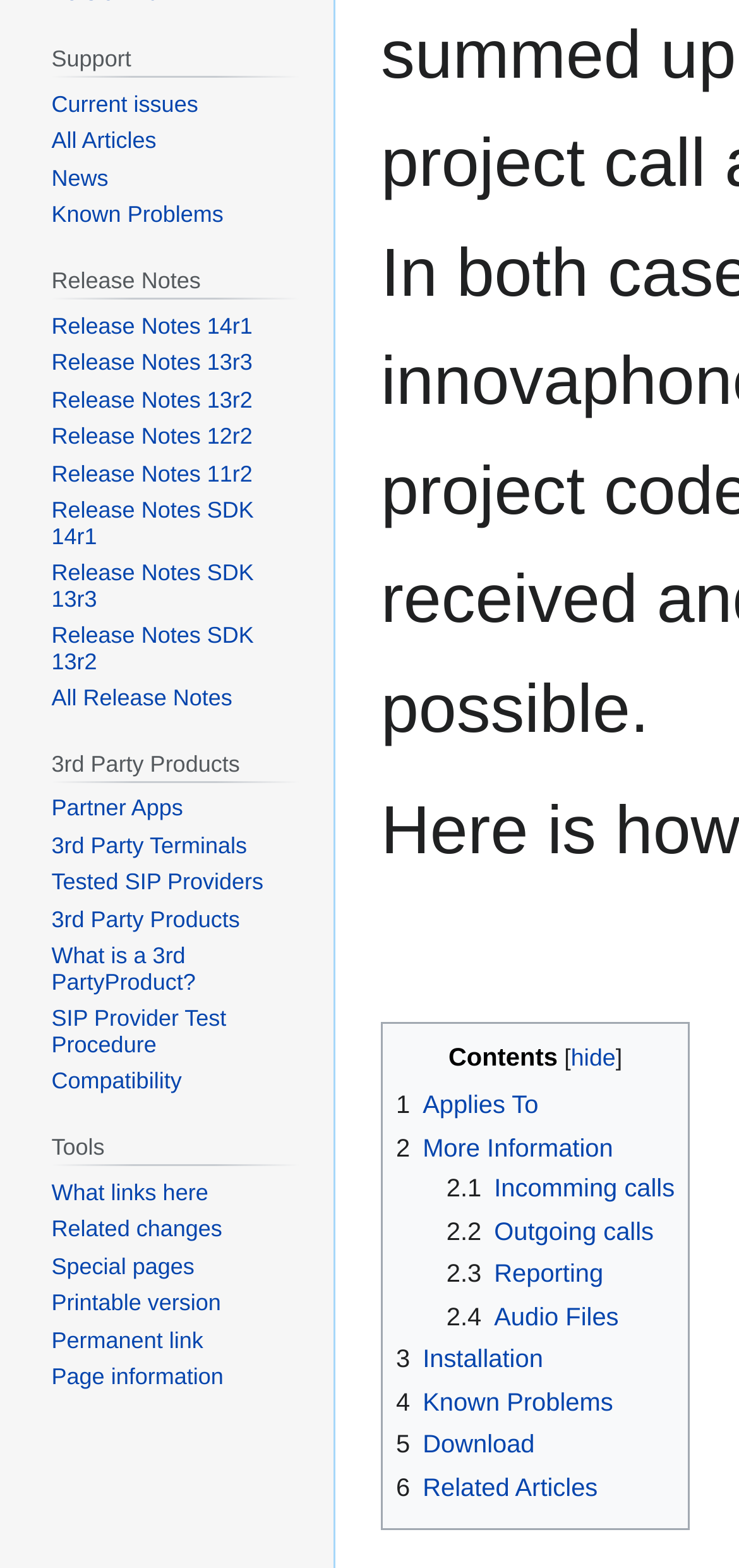Highlight the bounding box coordinates of the element you need to click to perform the following instruction: "View contents."

[0.515, 0.652, 0.933, 0.976]